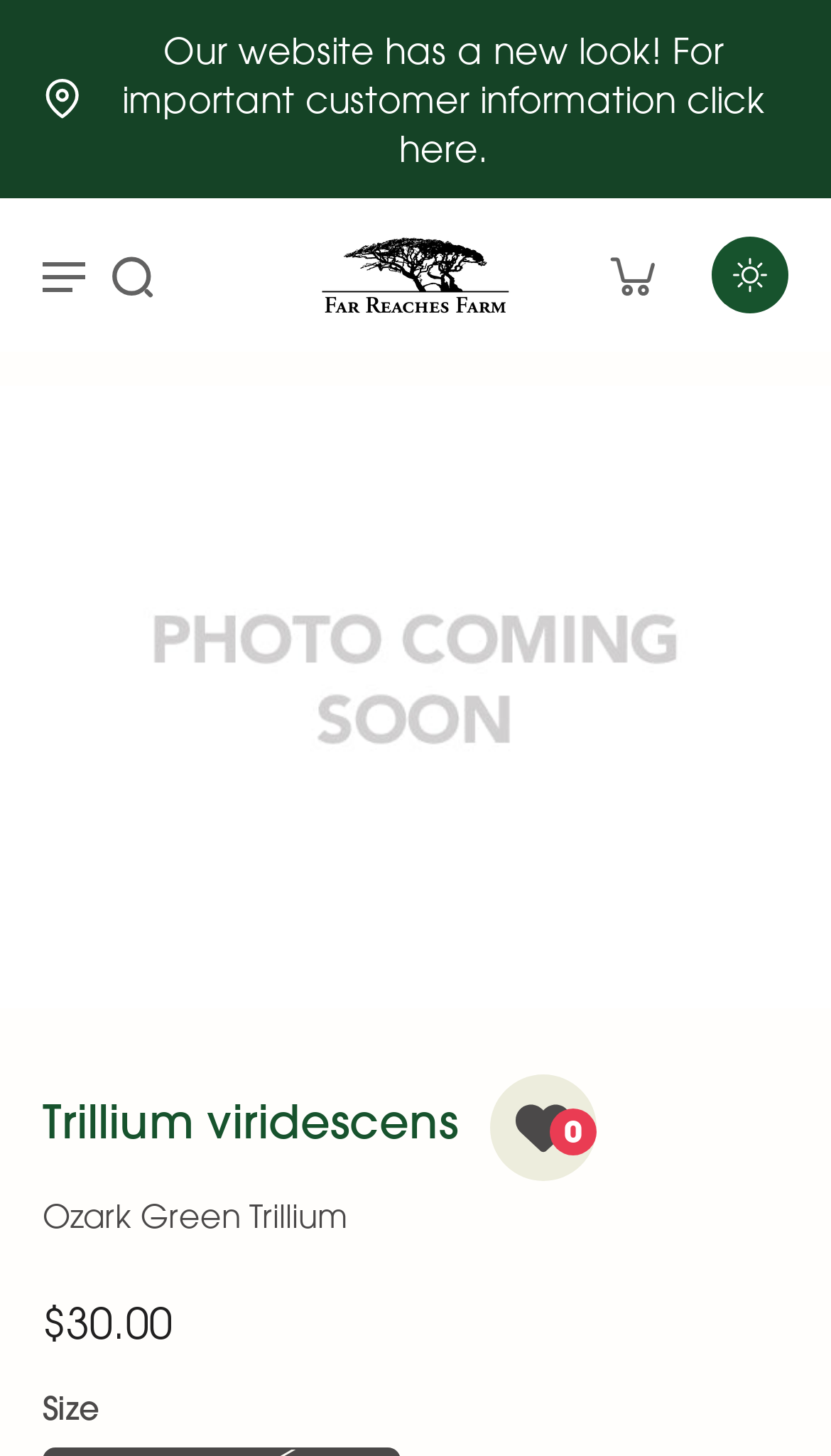Detail the various sections and features present on the webpage.

The webpage is about Trillium viridescens, a type of plant. At the top left corner, there is a small image. Next to it, there is a link that says "Our website has a new look! For important customer information click here." 

Below the link, there is another small image. To the right of this image, there are three links: "Far Reaches Farm", "search", and an icon-cart link. The "Far Reaches Farm" link has a corresponding image with the same text. The "search" link has a small magnifying glass icon, and the icon-cart link has a small cart icon.

To the right of these links, there is a button for dark mode. Next to the button, there is a small image. 

Below these elements, there is a carousel region that takes up the full width of the page. Within the carousel, there is a group of elements, including a button to zoom in on an image.

Below the carousel, there is a heading that says "Trillium viridescens". Under the heading, there is a static text that says "Ozark Green Trillium". 

To the right of the static text, there is a status region that displays the price of the plant, which is $30.00. There is also a radio button for selecting a "Large Band Pot" option, which is checked by default.

At the bottom right corner of the page, there is a link that says "0" with a small image.